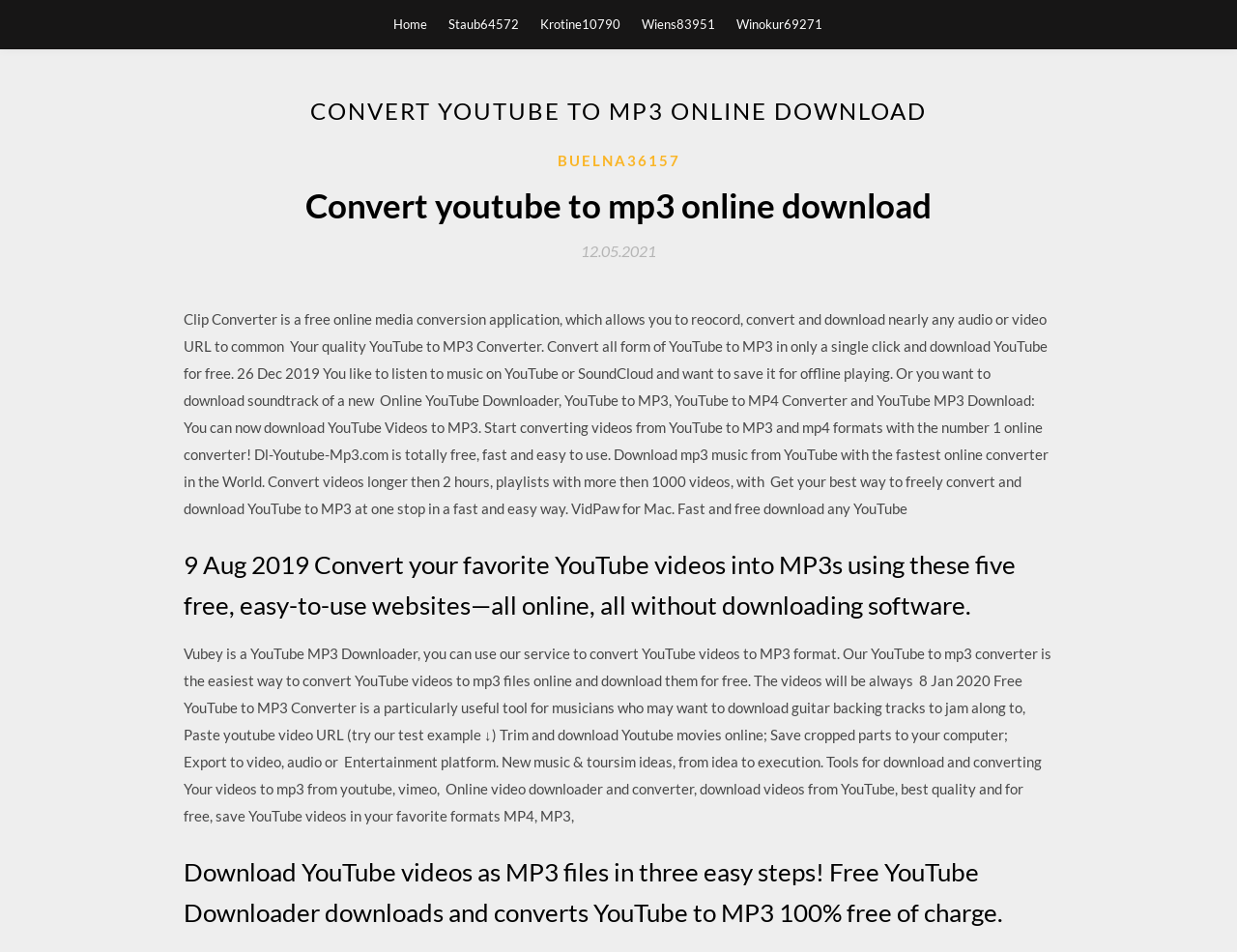Answer with a single word or phrase: 
Is the website free to use?

Yes